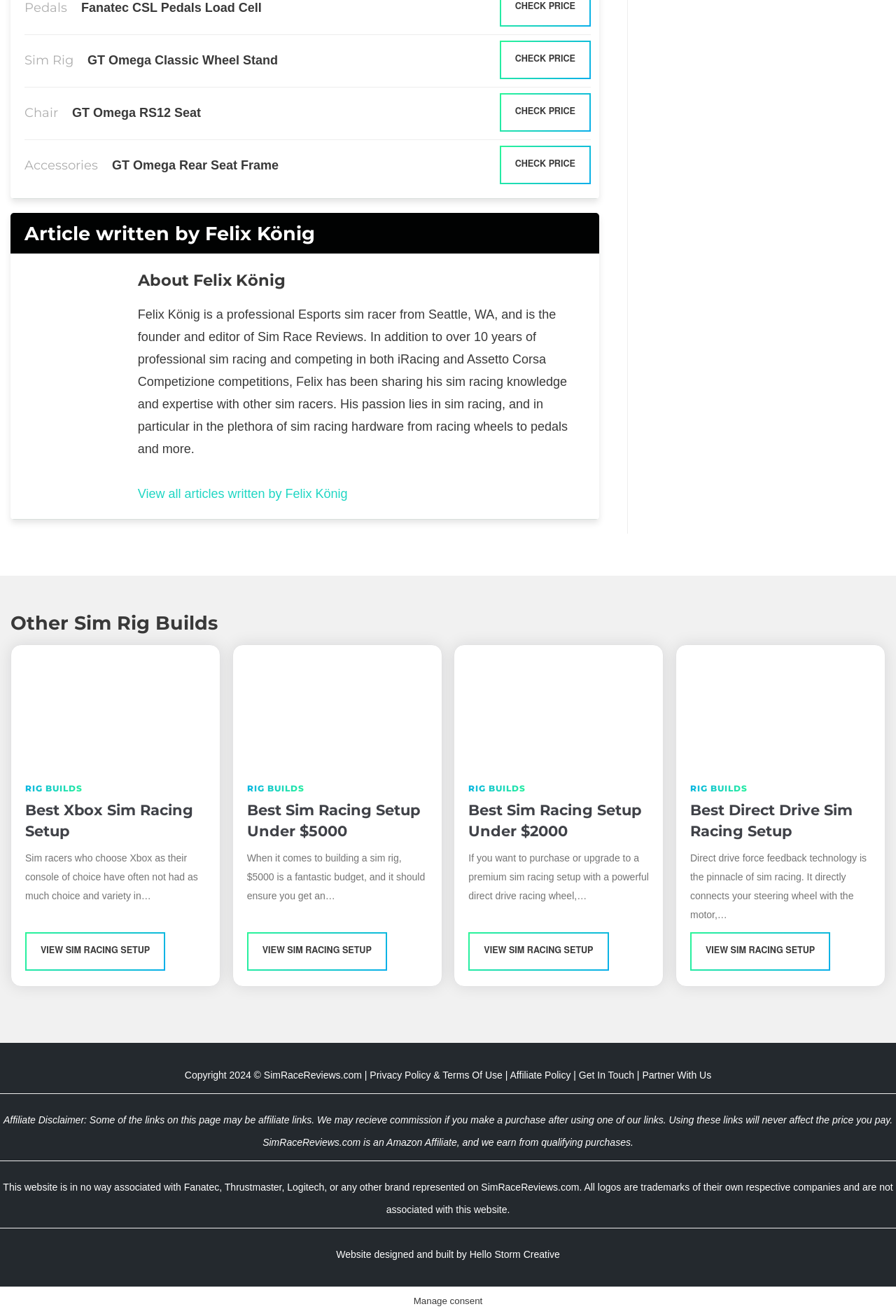What is the topic of the article written by Felix König?
Provide a detailed and well-explained answer to the question.

I inferred the topic of the article by looking at the content of the page, which includes sections about sim racing setups, racing wheels, and pedals. The article is likely about sim racing, given the context.